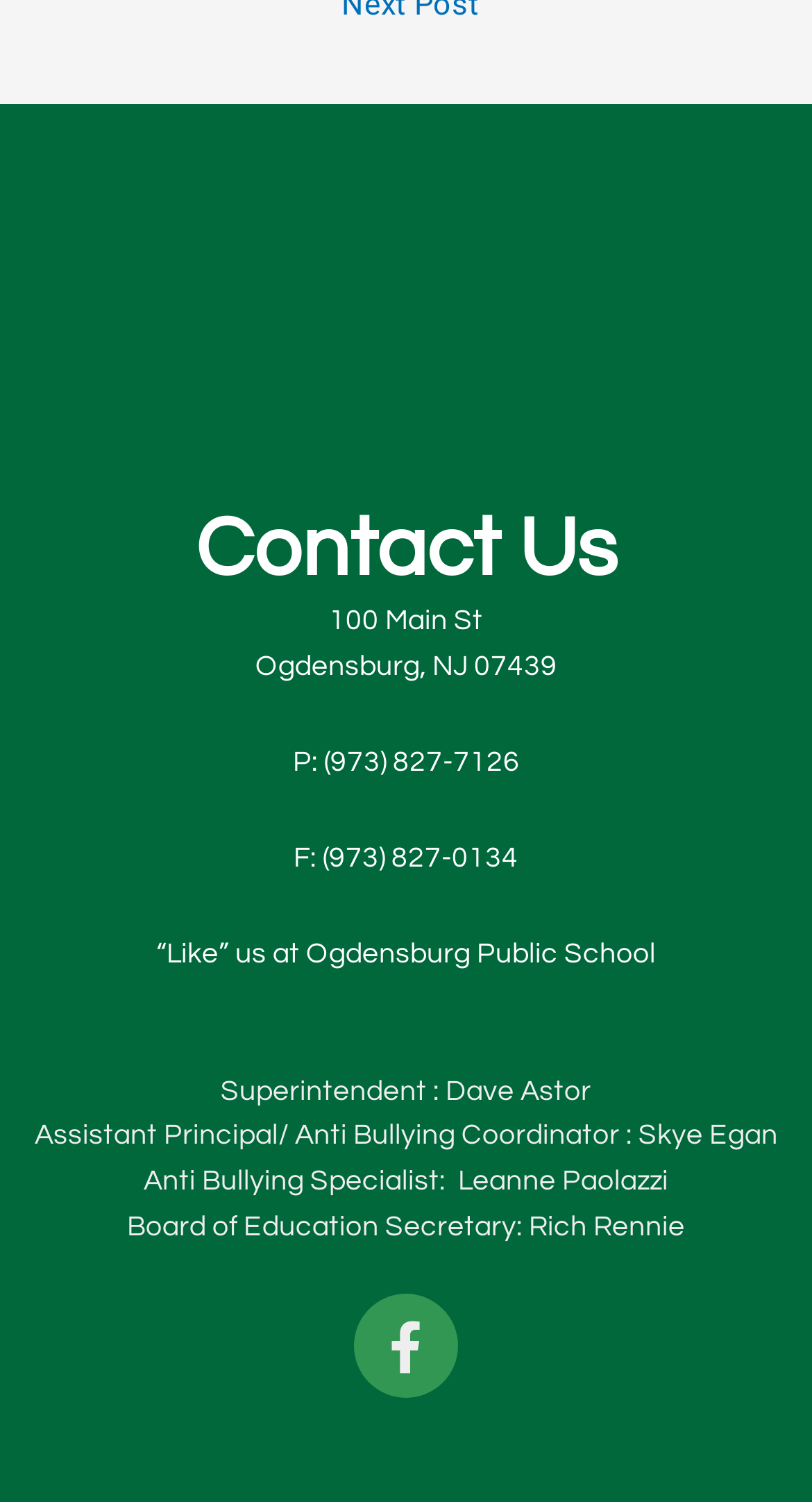What is the title of the webpage?
Respond with a short answer, either a single word or a phrase, based on the image.

Contact Us